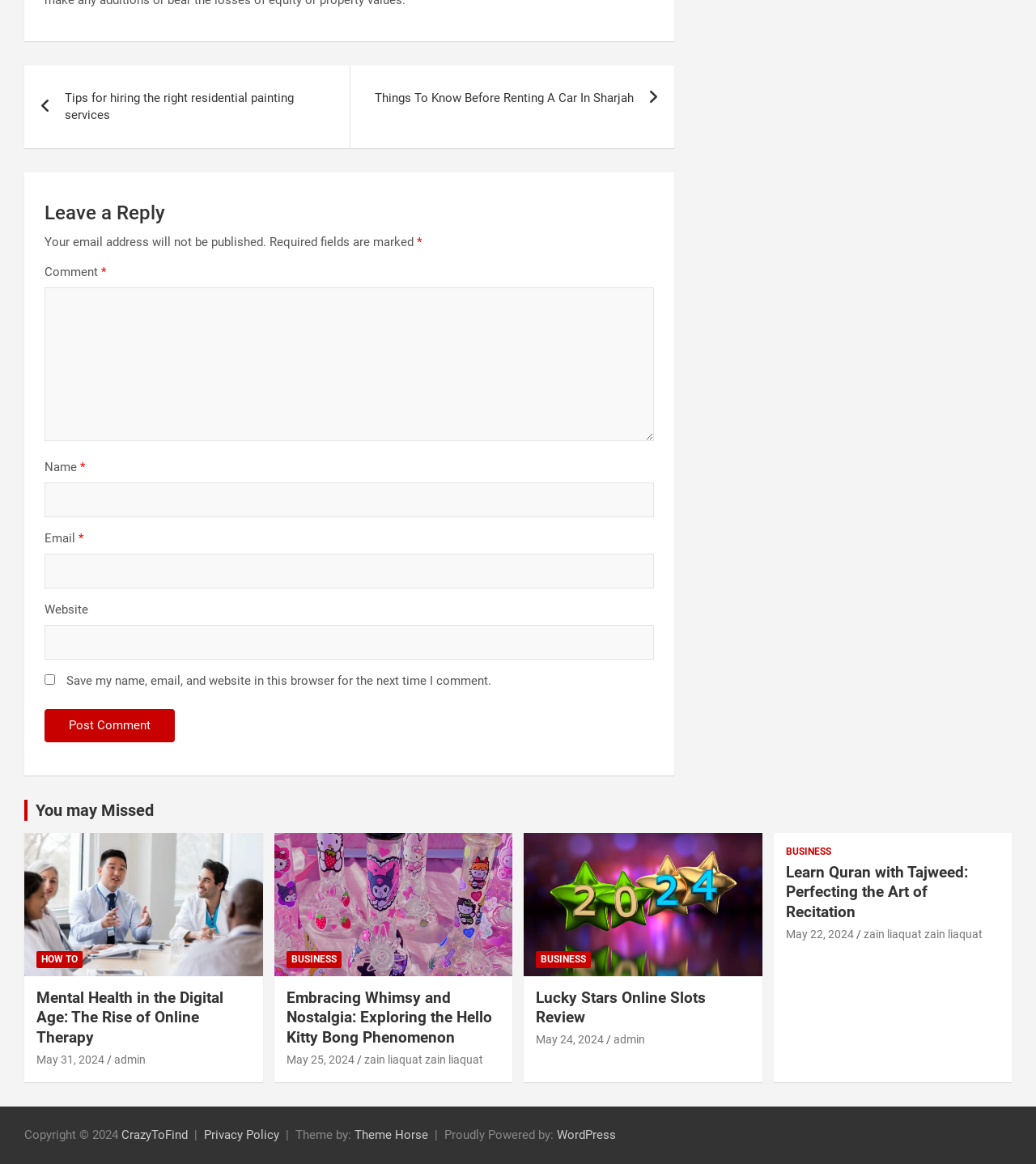Please find the bounding box coordinates of the element that must be clicked to perform the given instruction: "Read 'Mental Health in the Digital Age: The Rise of Online Therapy'". The coordinates should be four float numbers from 0 to 1, i.e., [left, top, right, bottom].

[0.035, 0.849, 0.242, 0.9]